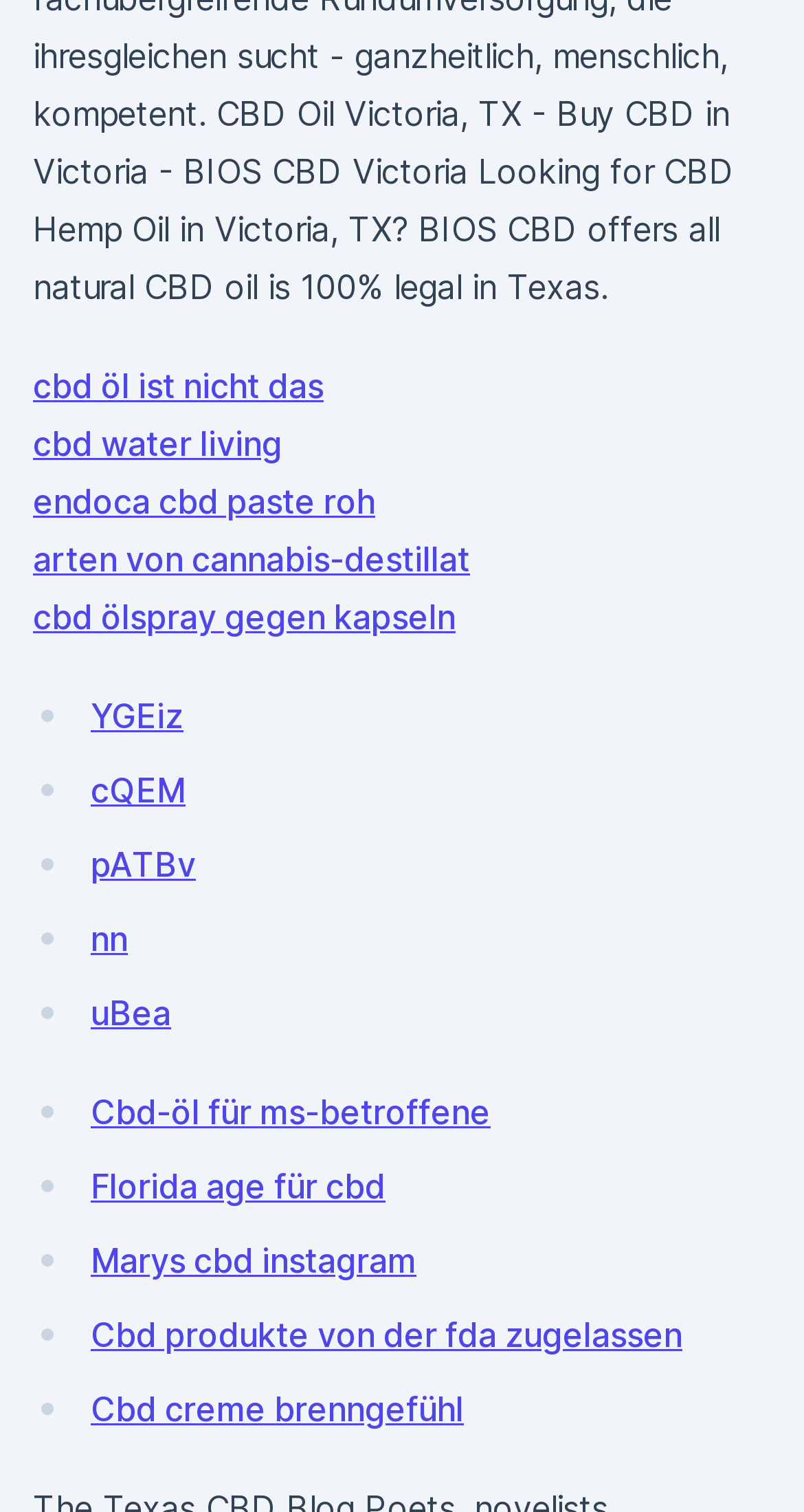Please identify the bounding box coordinates of the element on the webpage that should be clicked to follow this instruction: "Learn about CBD oil spray vs capsules". The bounding box coordinates should be given as four float numbers between 0 and 1, formatted as [left, top, right, bottom].

[0.041, 0.395, 0.567, 0.422]